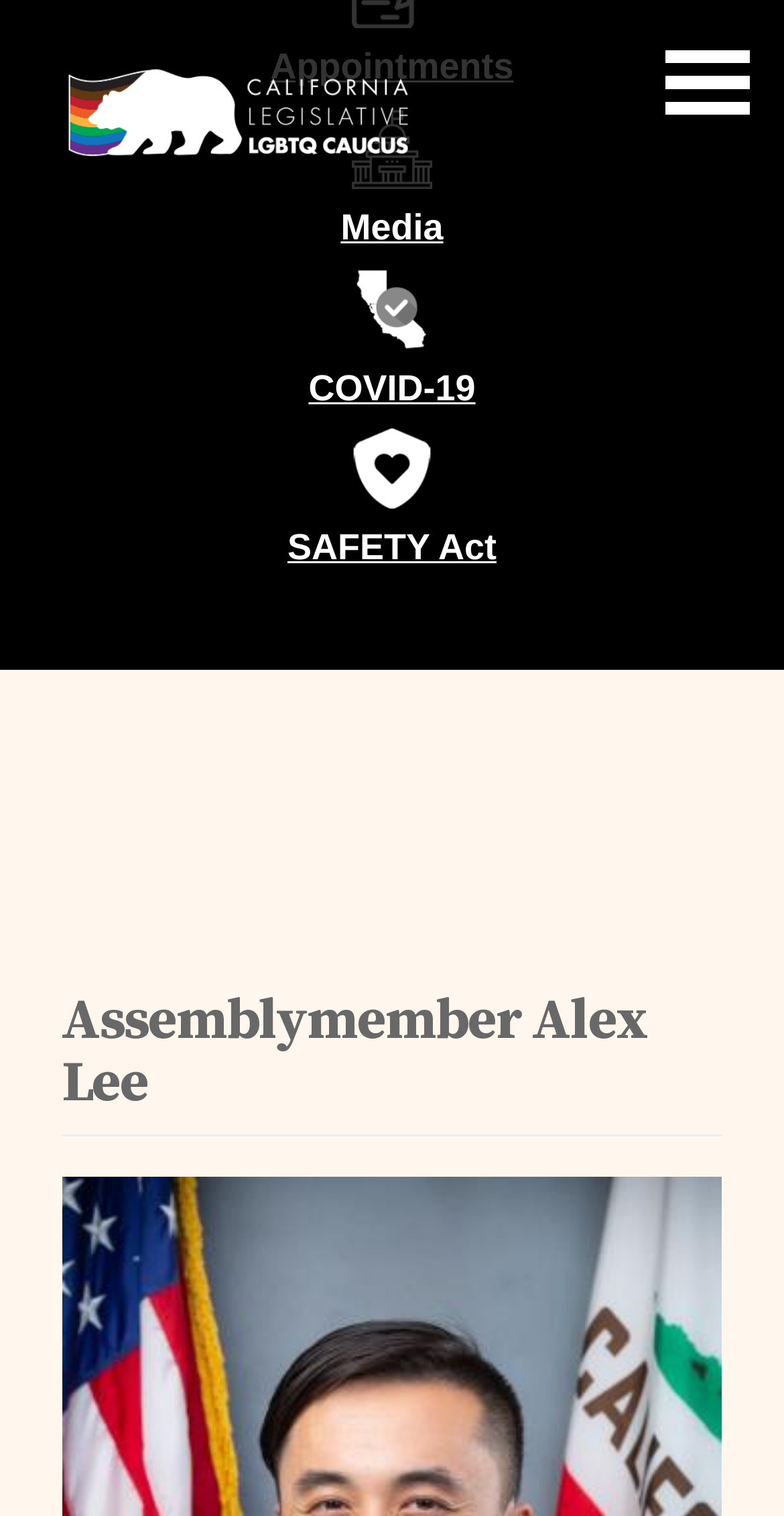What is the purpose of the 'Toggle navigation' button?
Answer the question with as much detail as possible.

The 'Toggle navigation' button is located at the top right corner of the webpage and is likely used to navigate the webpage, possibly to show or hide the navigation menu.